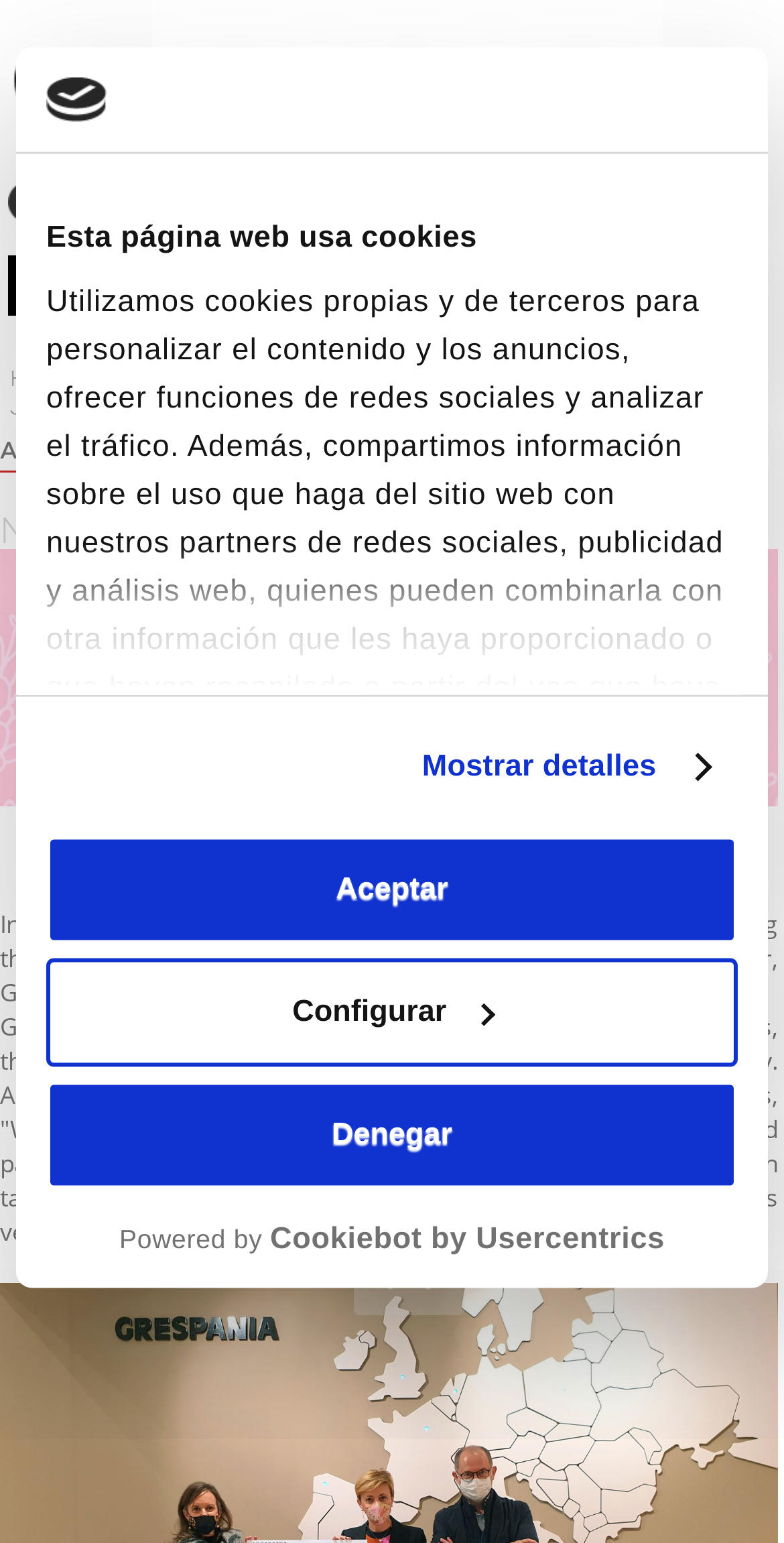How many navigation links are displayed in the top menu?
Please provide a full and detailed response to the question.

The navigation links are displayed in the layout table with links to 'Home', 'nieuws', 'ALGEMEEN', and 'FUNDACIÓN LE CADÓ Y GRESPANIA JUNTOS EN LA INVESTIGACIÓN CONTRA EL CANCER DE MAMA.', totaling 4 links.